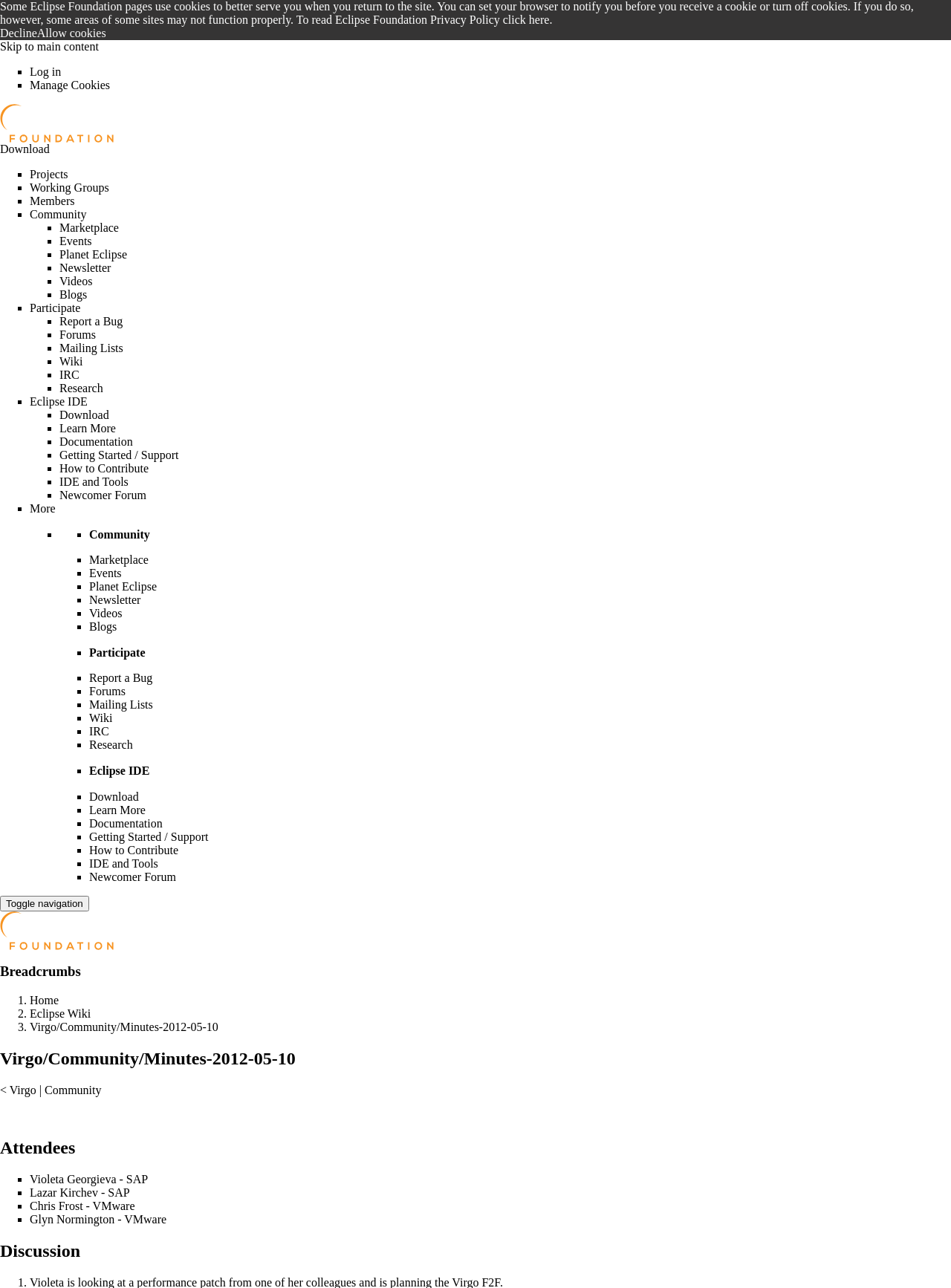What is the first option to manage cookies?
Using the picture, provide a one-word or short phrase answer.

Deny cookies